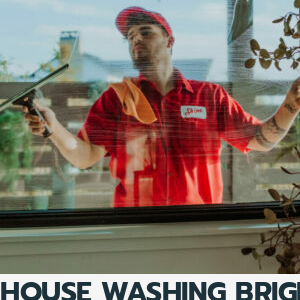Deliver an in-depth description of the image, highlighting major points.

The image showcases a professional window cleaner in a bright red uniform, skillfully cleaning a window from the outside. He is holding a squeegee in one hand and has a cleaning cloth draped over his shoulder, emphasizing his readiness for the task. The scene highlights the importance of maintaining a home's exterior, particularly through services like window cleaning and house washing, which enhance both curb appeal and energy efficiency. The text at the bottom reads "HOUSE WASHING BRIGHTENS," reinforcing the message about the benefits of regular cleaning for homes. This visual conveys professionalism and the effort put into ensuring homes remain radiant and well-kept.